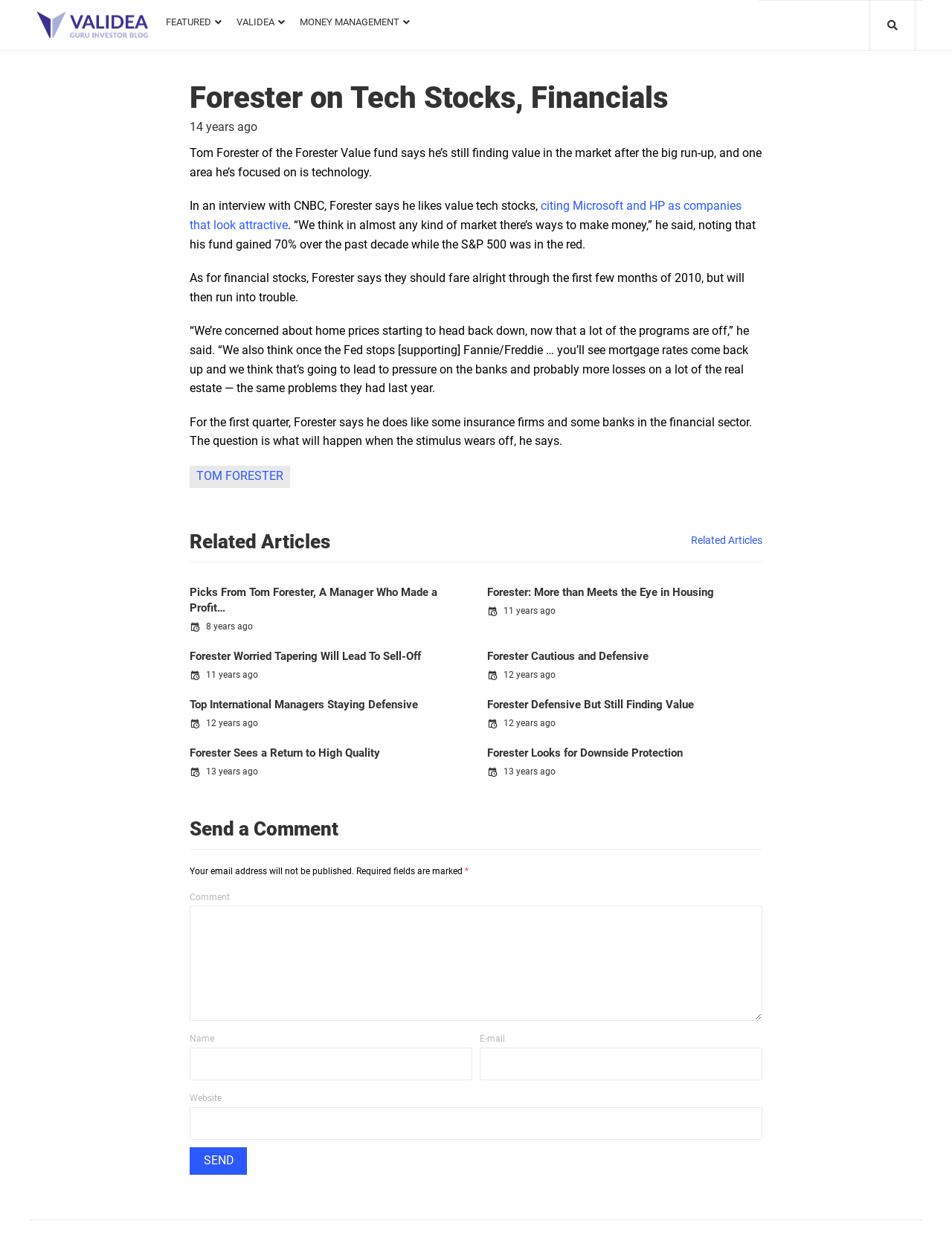Determine the bounding box coordinates of the clickable region to carry out the instruction: "Read the article 'Forester on Tech Stocks, Financials'".

[0.199, 0.065, 0.801, 0.396]